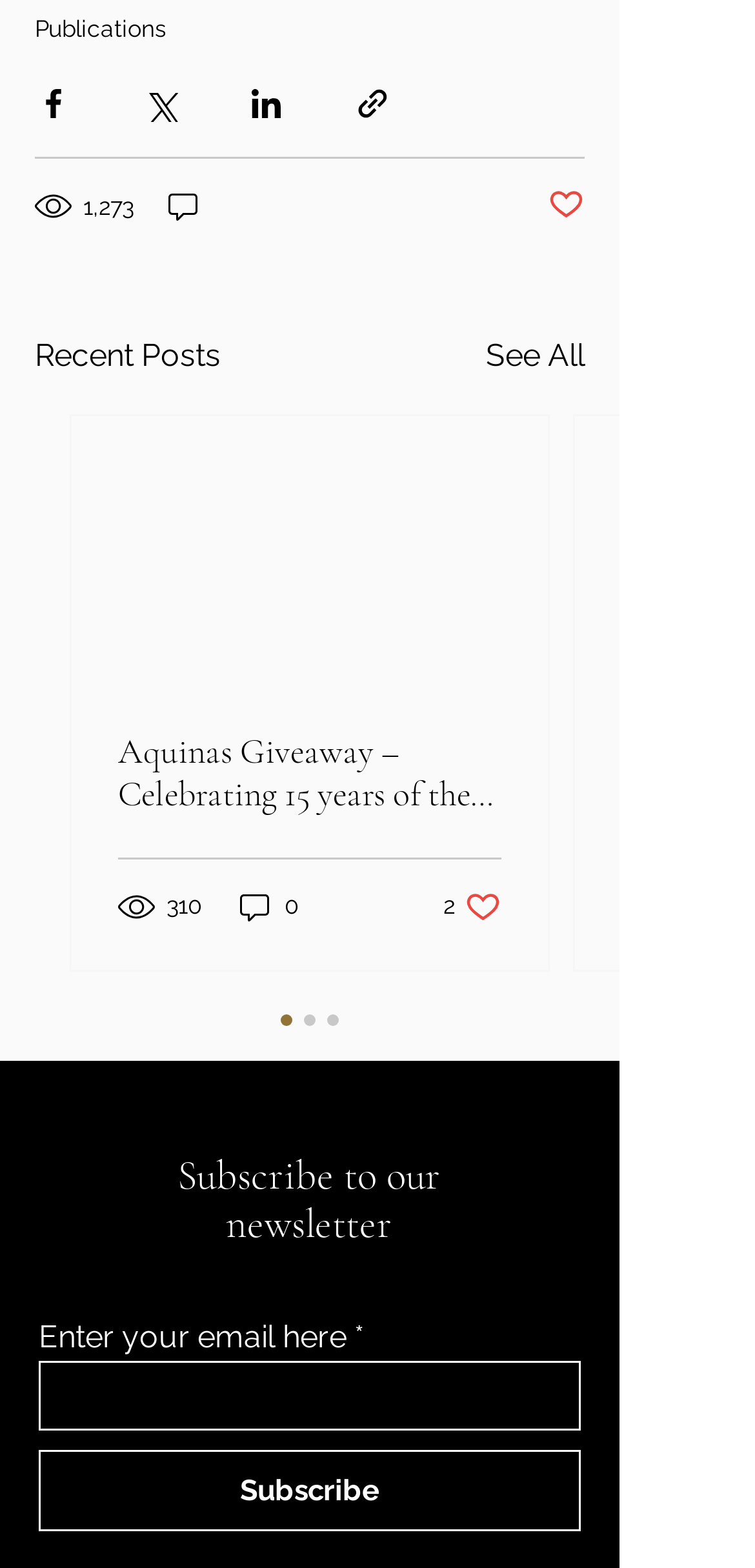Provide the bounding box coordinates, formatted as (top-left x, top-left y, bottom-right x, bottom-right y), with all values being floating point numbers between 0 and 1. Identify the bounding box of the UI element that matches the description: Post not marked as liked

[0.726, 0.119, 0.774, 0.145]